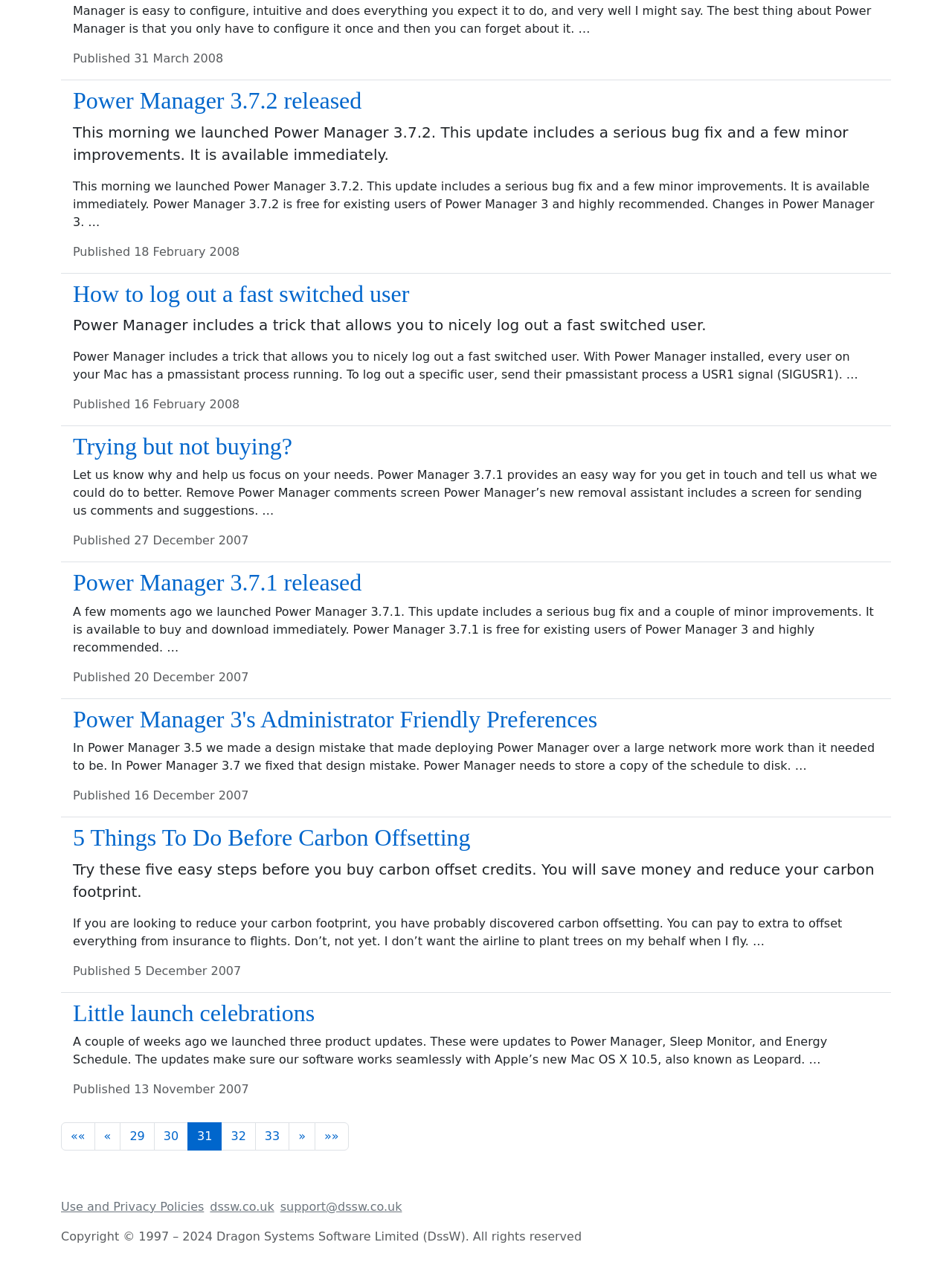Extract the bounding box for the UI element that matches this description: "Use and Privacy Policies".

[0.064, 0.942, 0.214, 0.953]